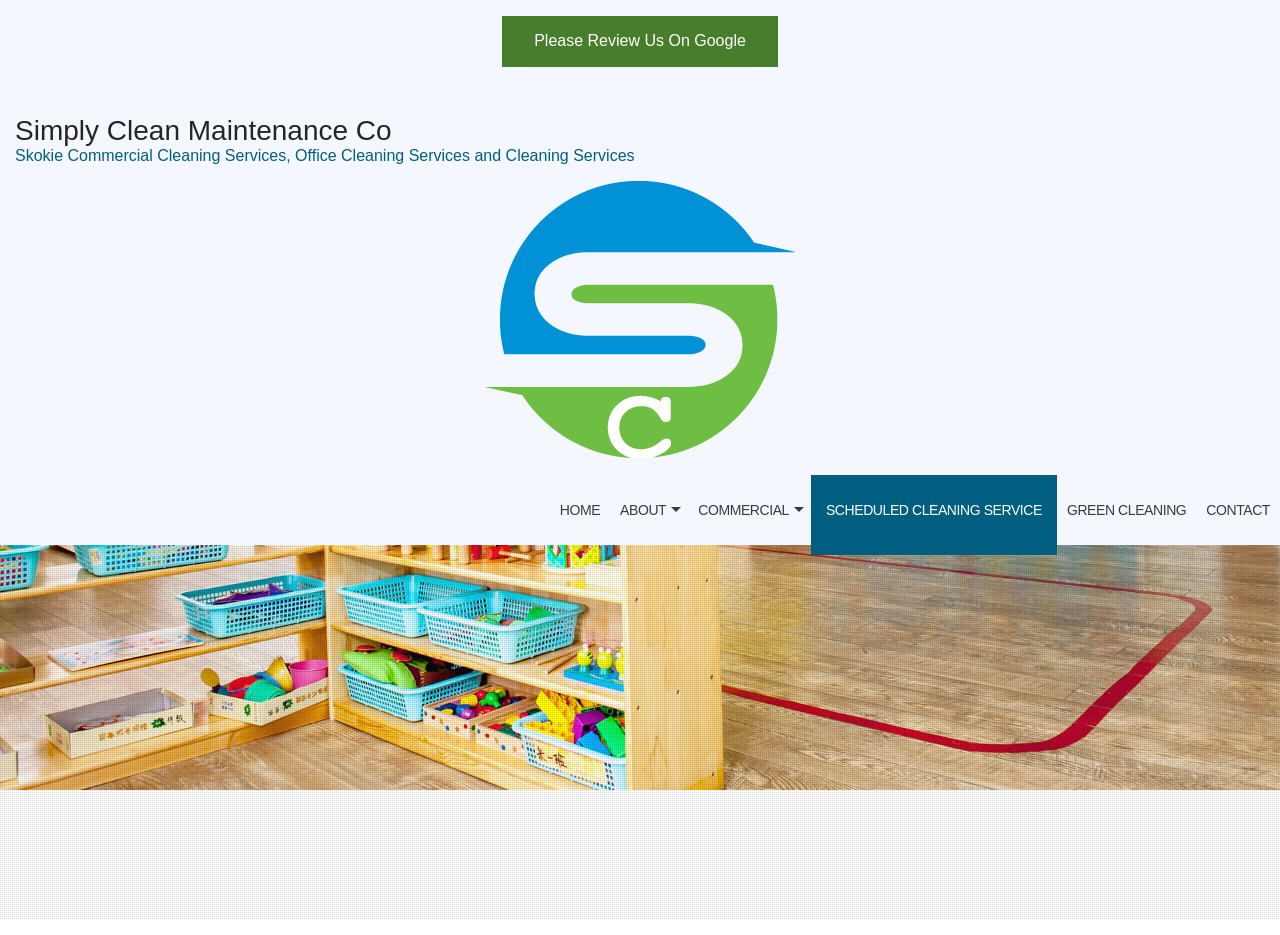Please respond in a single word or phrase: 
Is there an image on the webpage?

Yes